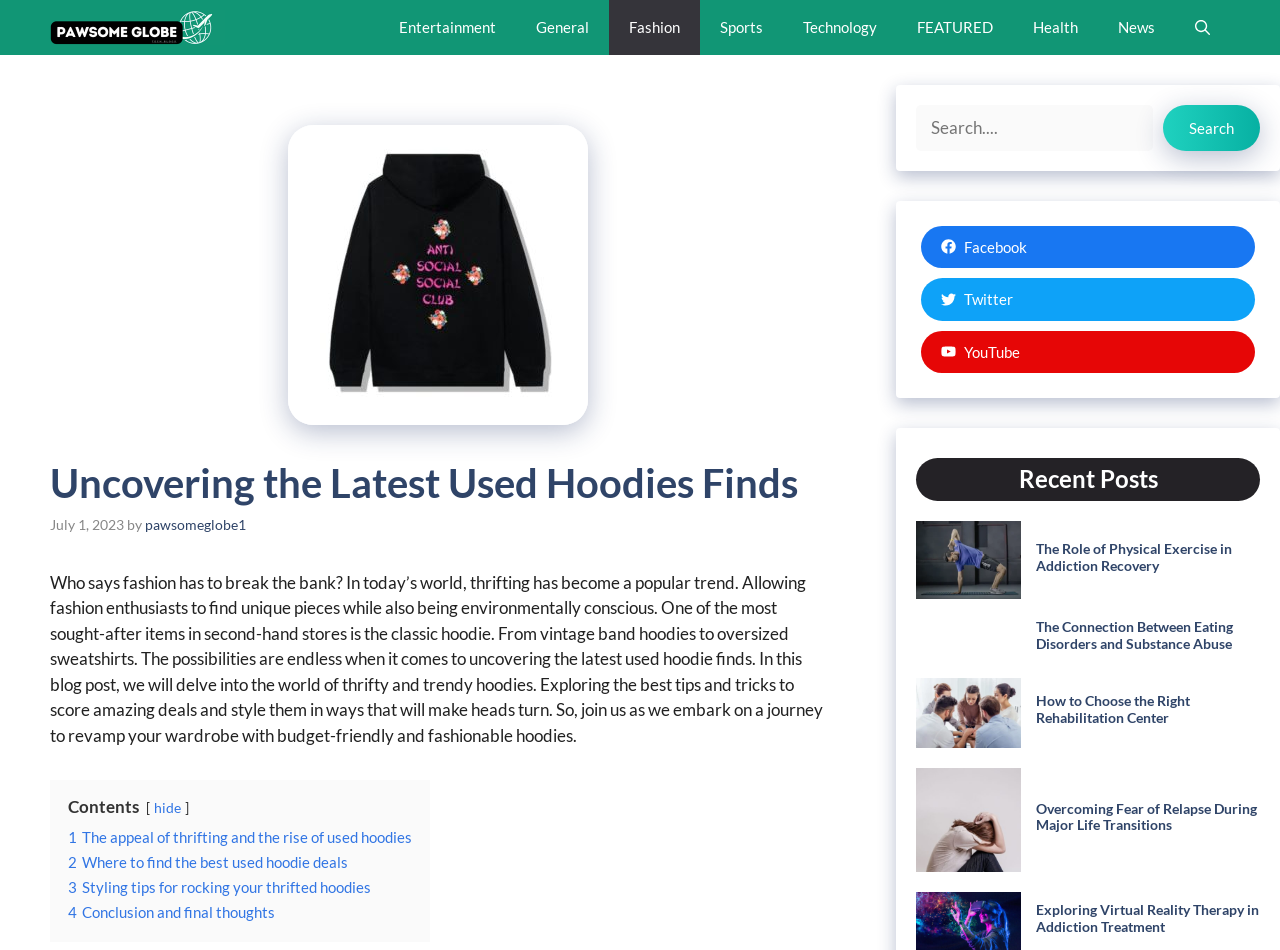What is the tone of the blog post?
Please provide a detailed answer to the question.

The language used in the blog post is formal and objective, suggesting that the tone of the blog post is informative. The post provides information about thrifting and used hoodies, and it does not express a personal opinion or emotion.